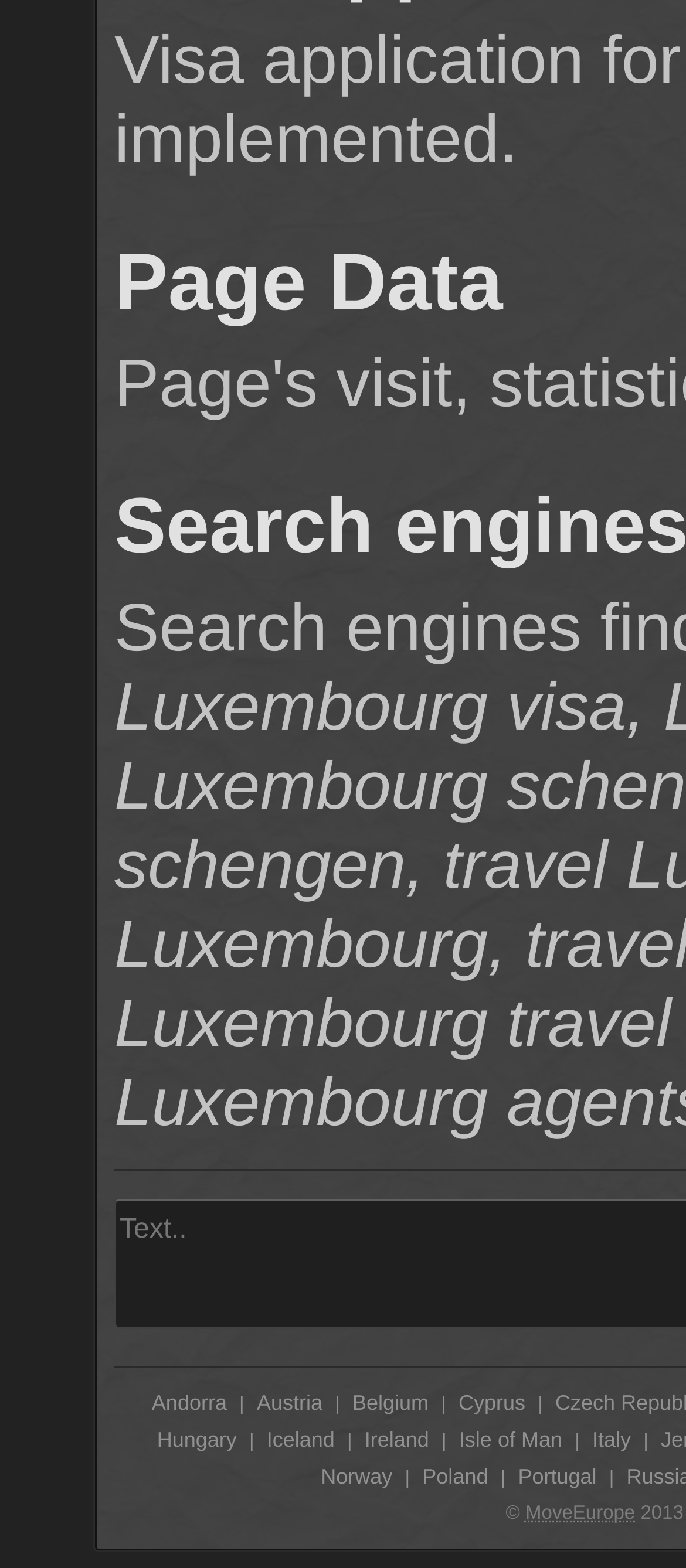Identify the bounding box coordinates of the area that should be clicked in order to complete the given instruction: "Click on Andorra". The bounding box coordinates should be four float numbers between 0 and 1, i.e., [left, top, right, bottom].

[0.221, 0.886, 0.331, 0.902]